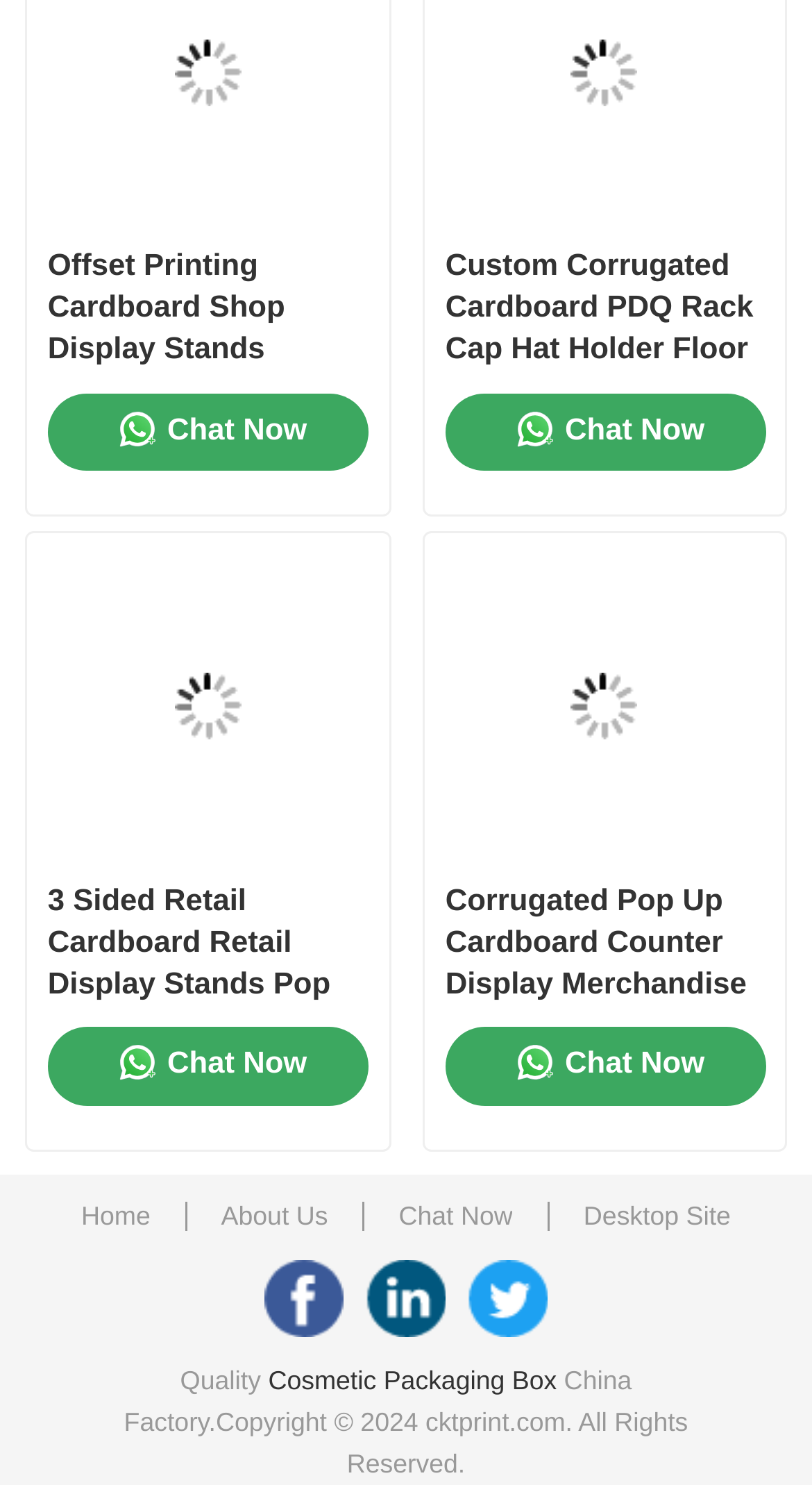Locate the coordinates of the bounding box for the clickable region that fulfills this instruction: "Learn more about 'Cosmetic Packaging Box'".

[0.33, 0.92, 0.686, 0.939]